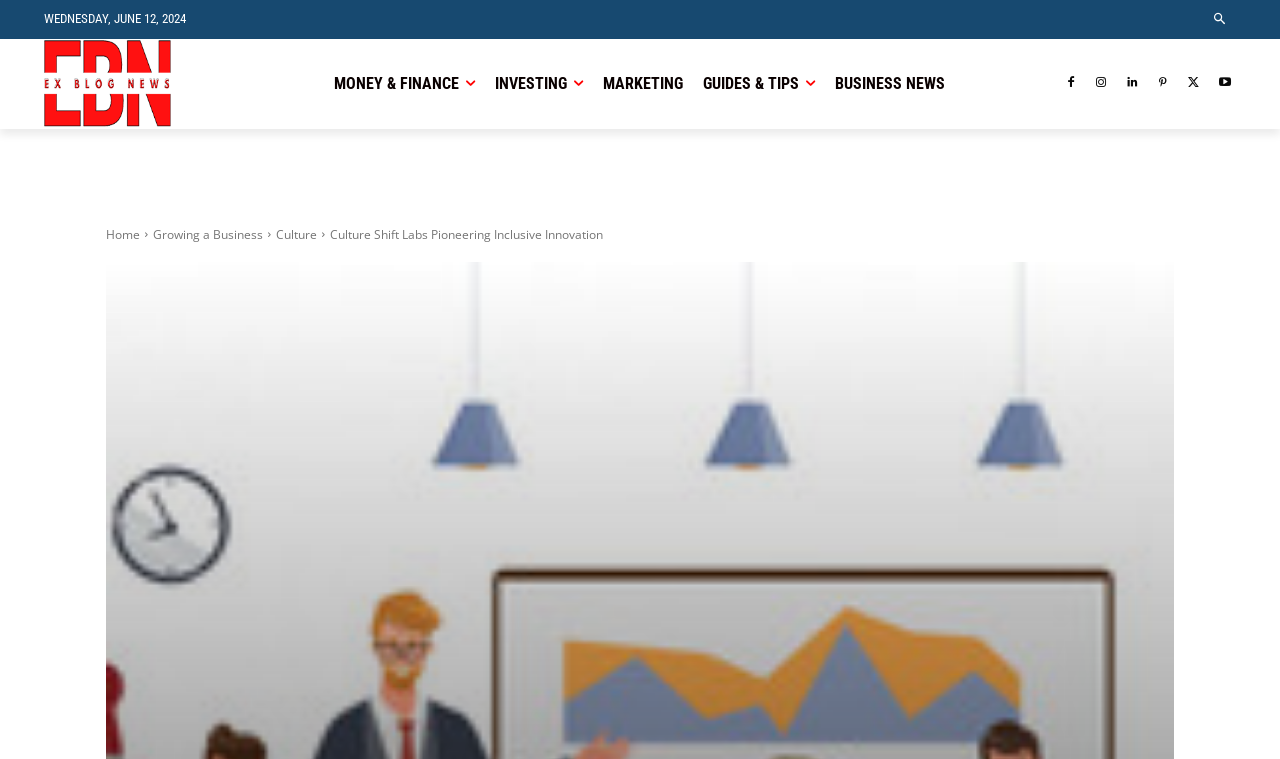Answer the question using only one word or a concise phrase: How many social media links are there?

6